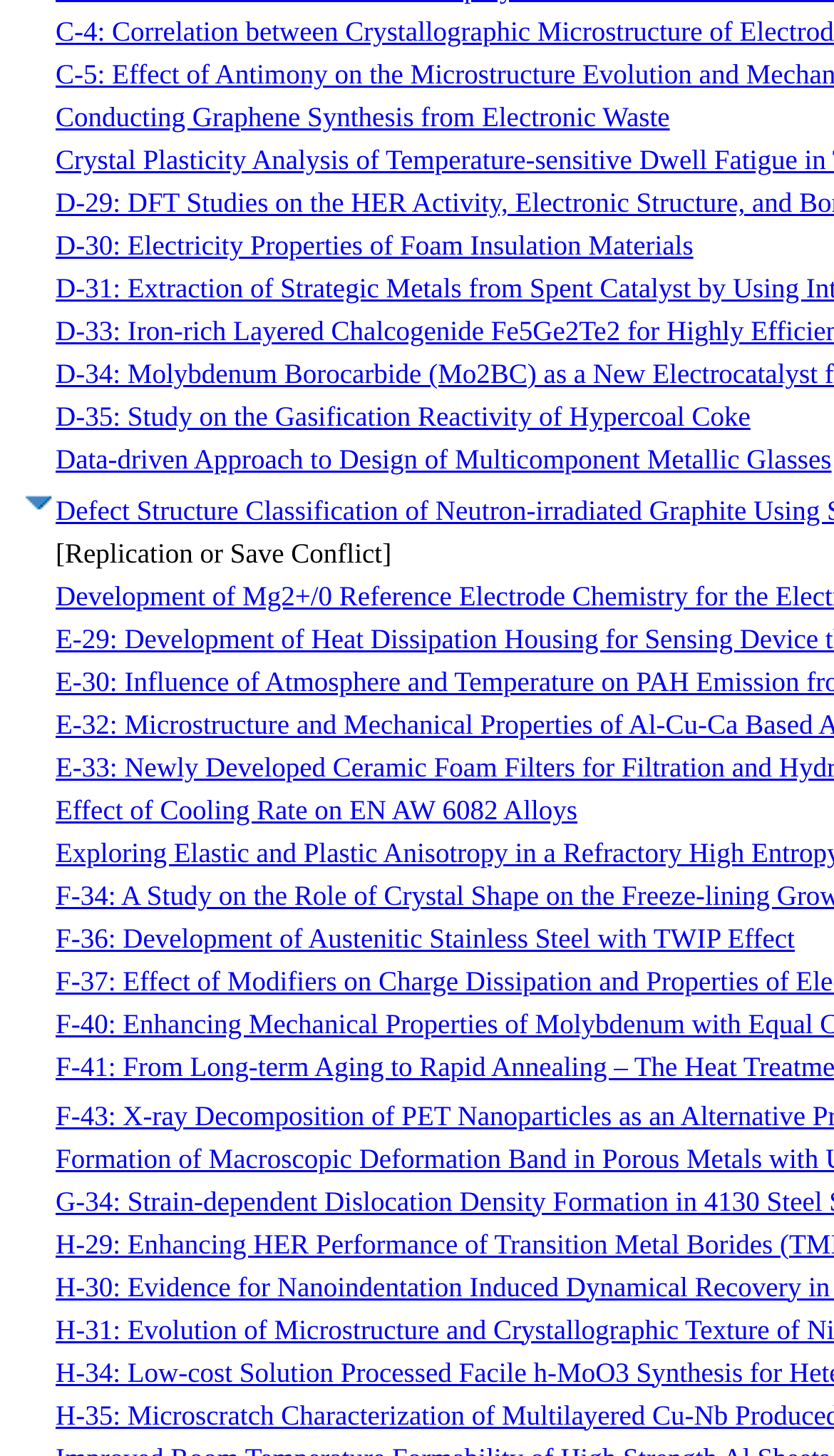Provide a single word or phrase answer to the question: 
How many links have a description?

1